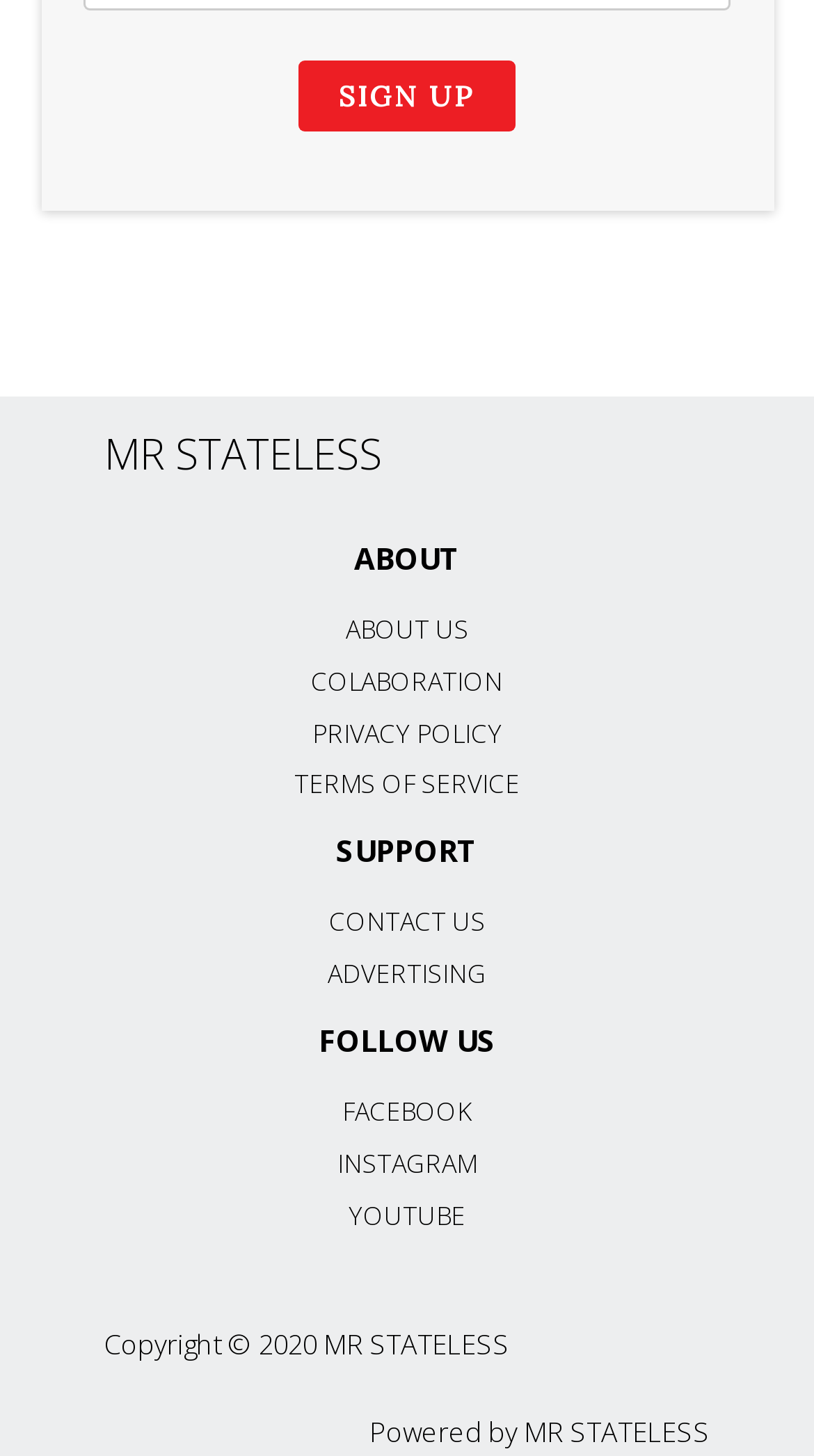Please indicate the bounding box coordinates for the clickable area to complete the following task: "View Presidential Decree No. 1660". The coordinates should be specified as four float numbers between 0 and 1, i.e., [left, top, right, bottom].

None